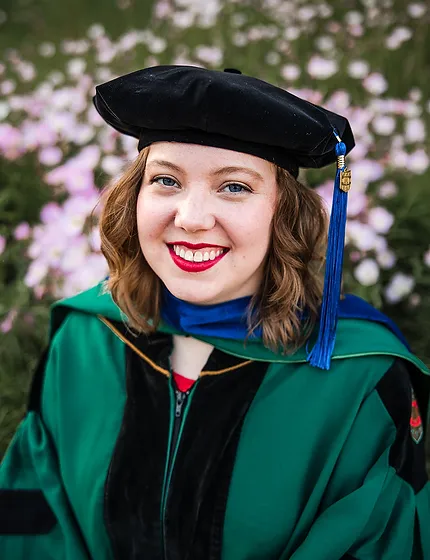Break down the image and provide a full description, noting any significant aspects.

This image captures a joyous moment featuring a smiling woman adorned in academic regalia, signifying her recent graduation. She wears a traditional black doctoral cap with a blue tassel, highlighting her achievement in academia. Her attire is a green gown with striking black velvet details, complemented by a blue scarf, representing her field of study or institution’s colors.

Behind her, a blurred backdrop of soft pastel flowers creates a serene and celebratory atmosphere, emphasizing both beauty and accomplishment. The woman's bright smile and vibrant red lipstick convey confidence and excitement as she celebrates this significant milestone in her educational journey. This image not only marks her personal achievement but also reflects the dedication and hard work that led to this momentous occasion.